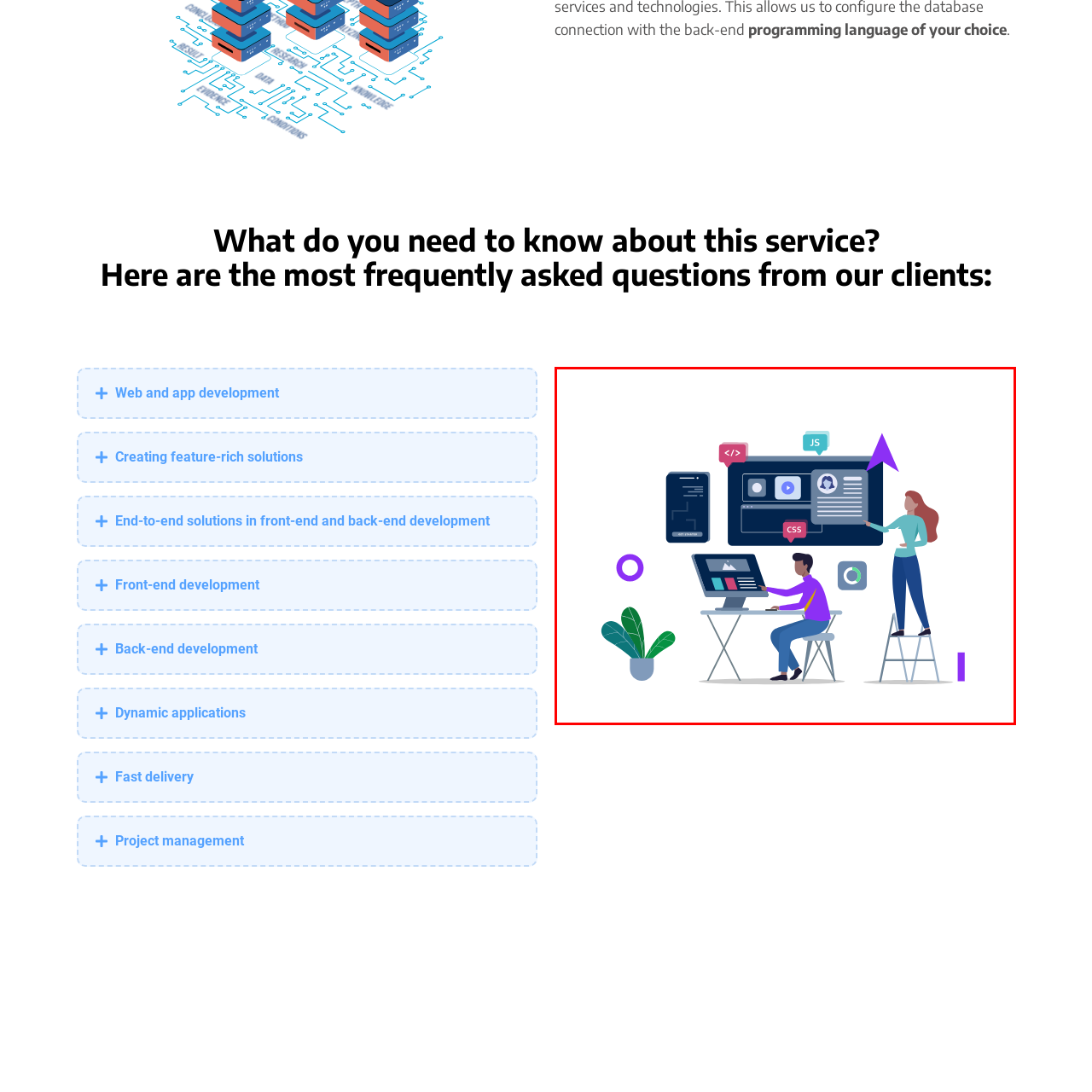Focus on the area highlighted by the red bounding box and give a thorough response to the following question, drawing from the image: What coding languages are represented?

The visual setup surrounding the characters includes graphical representations of coding languages and tools, specifically visual tags for HTML, CSS, and JavaScript, highlighting the technical focus of their work in web and app development.